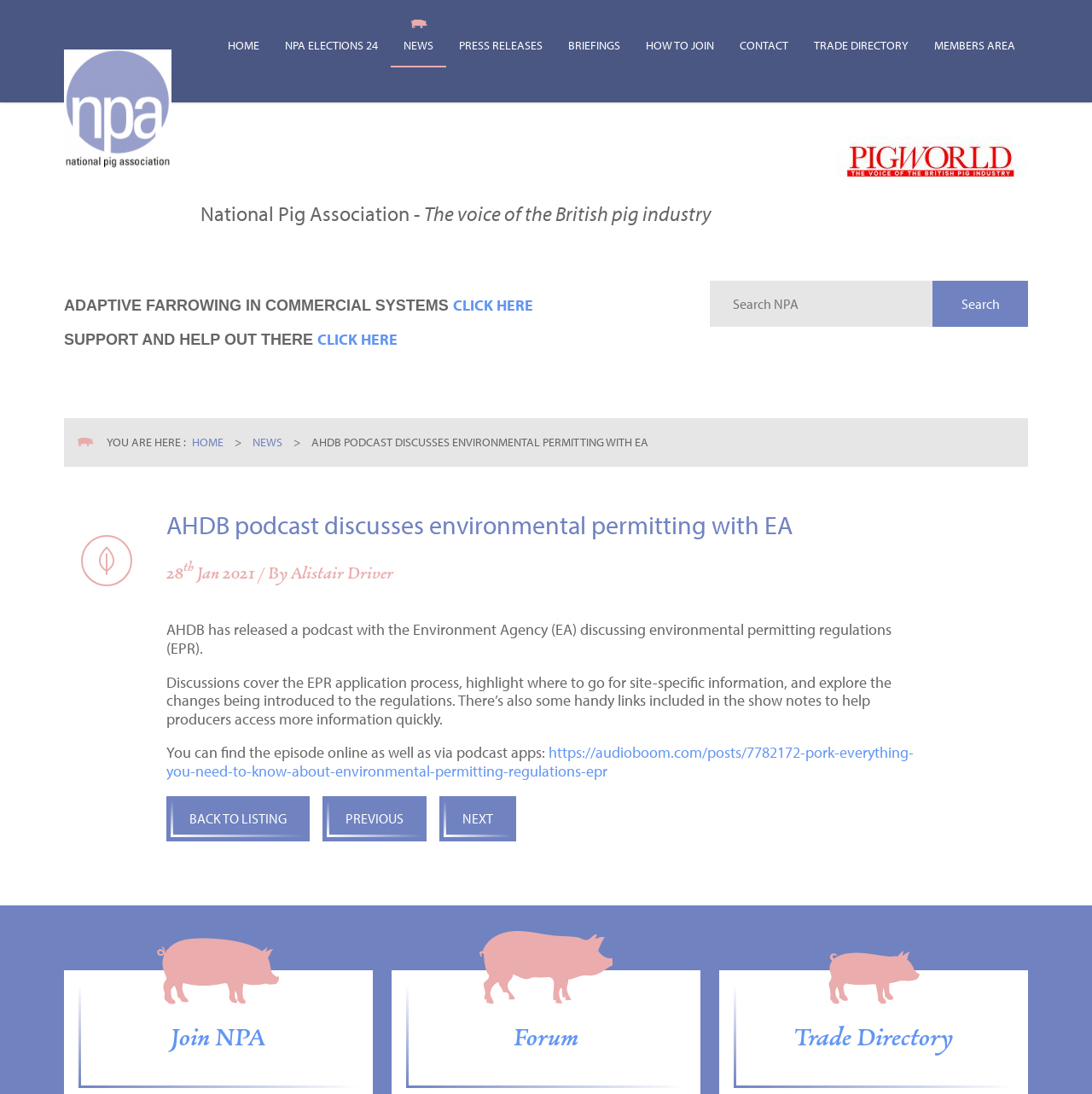Who wrote the article? Observe the screenshot and provide a one-word or short phrase answer.

Alistair Driver